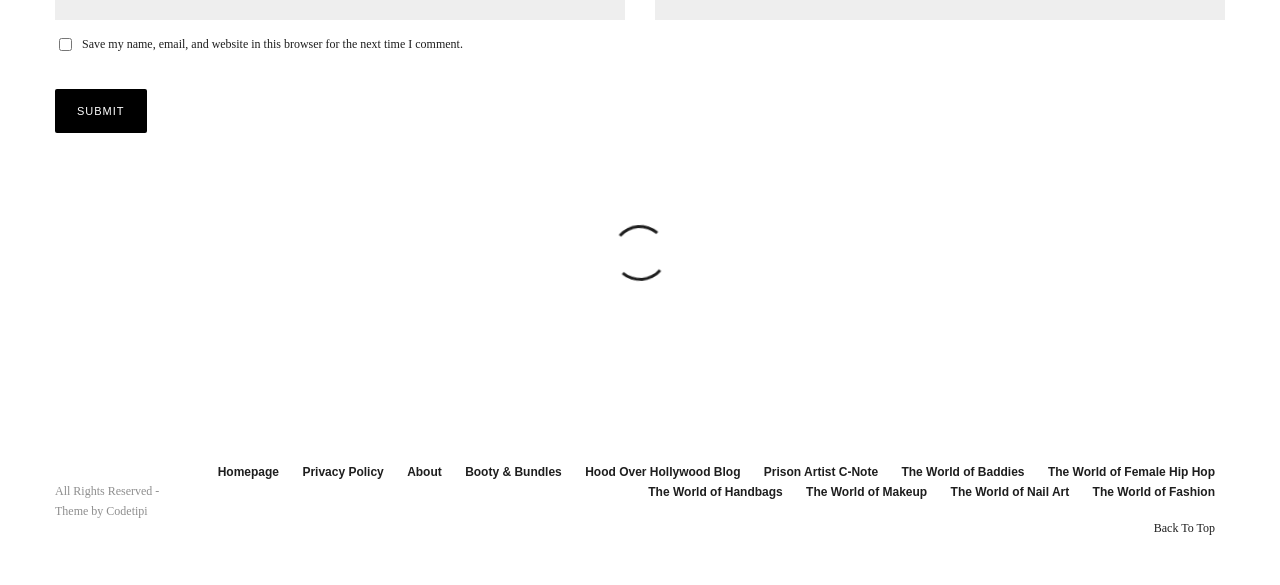Use a single word or phrase to answer the question: What is the theme of the webpage?

Blog